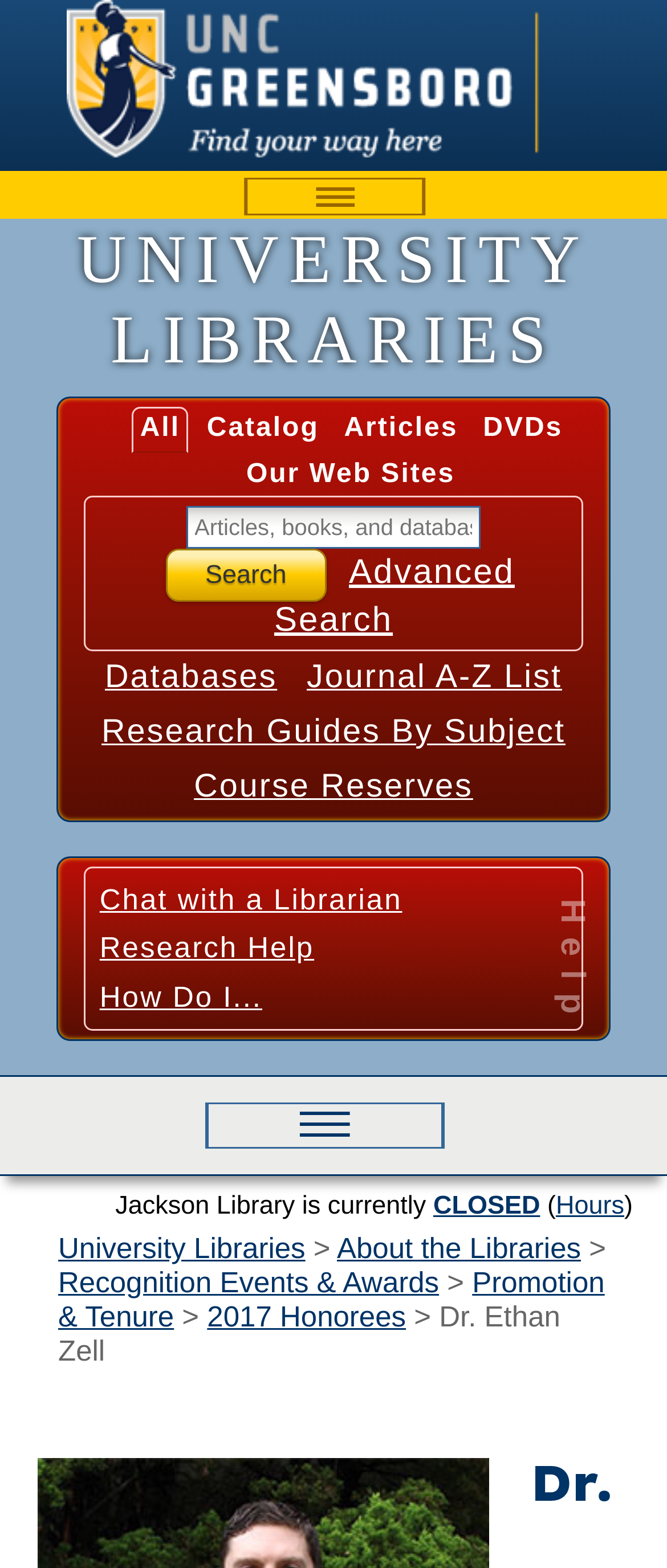What is the purpose of the 'Search' button? Using the information from the screenshot, answer with a single word or phrase.

To search articles, books, and databases